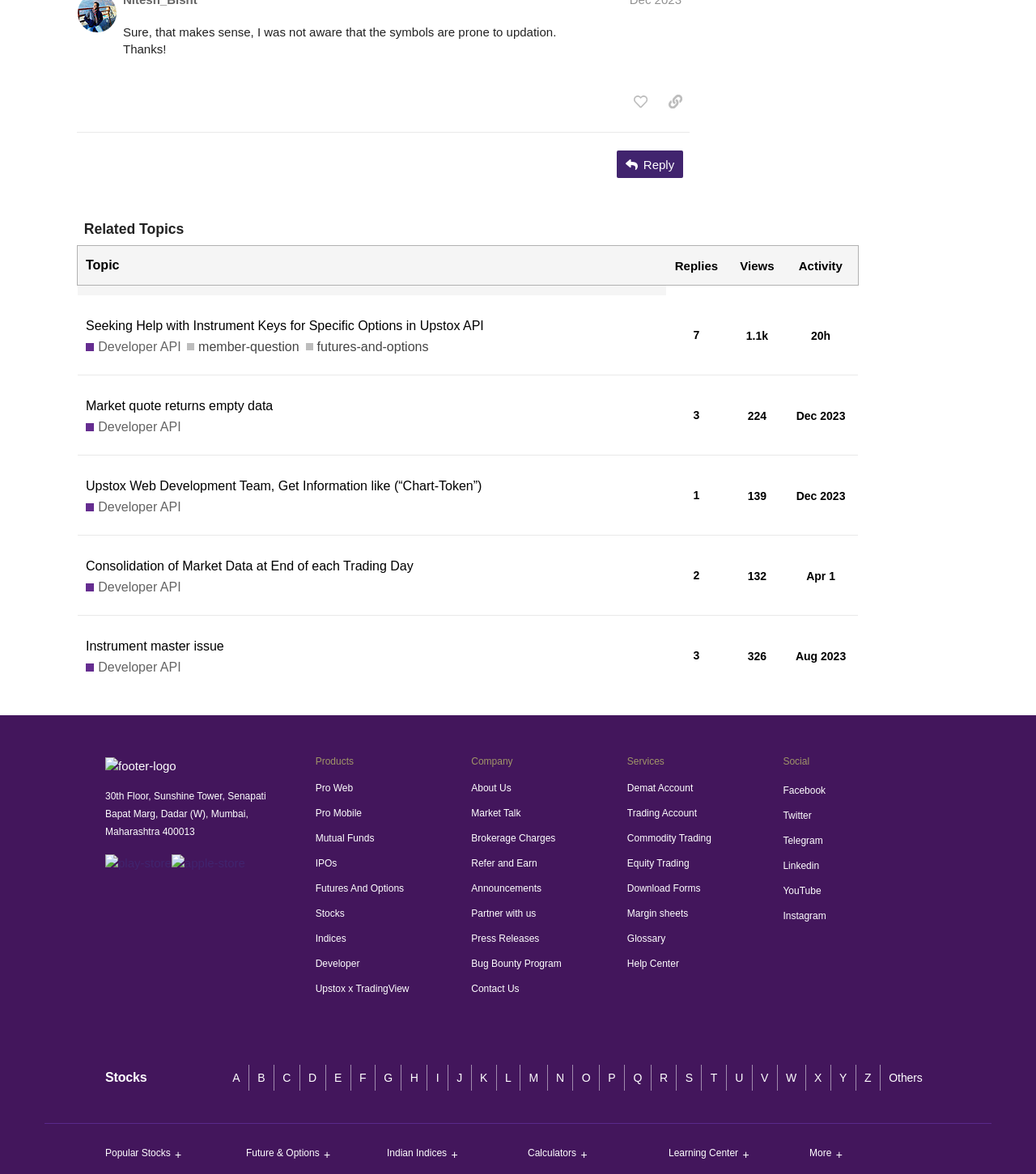What is the name of the company mentioned in the footer?
Identify the answer in the screenshot and reply with a single word or phrase.

Upstox